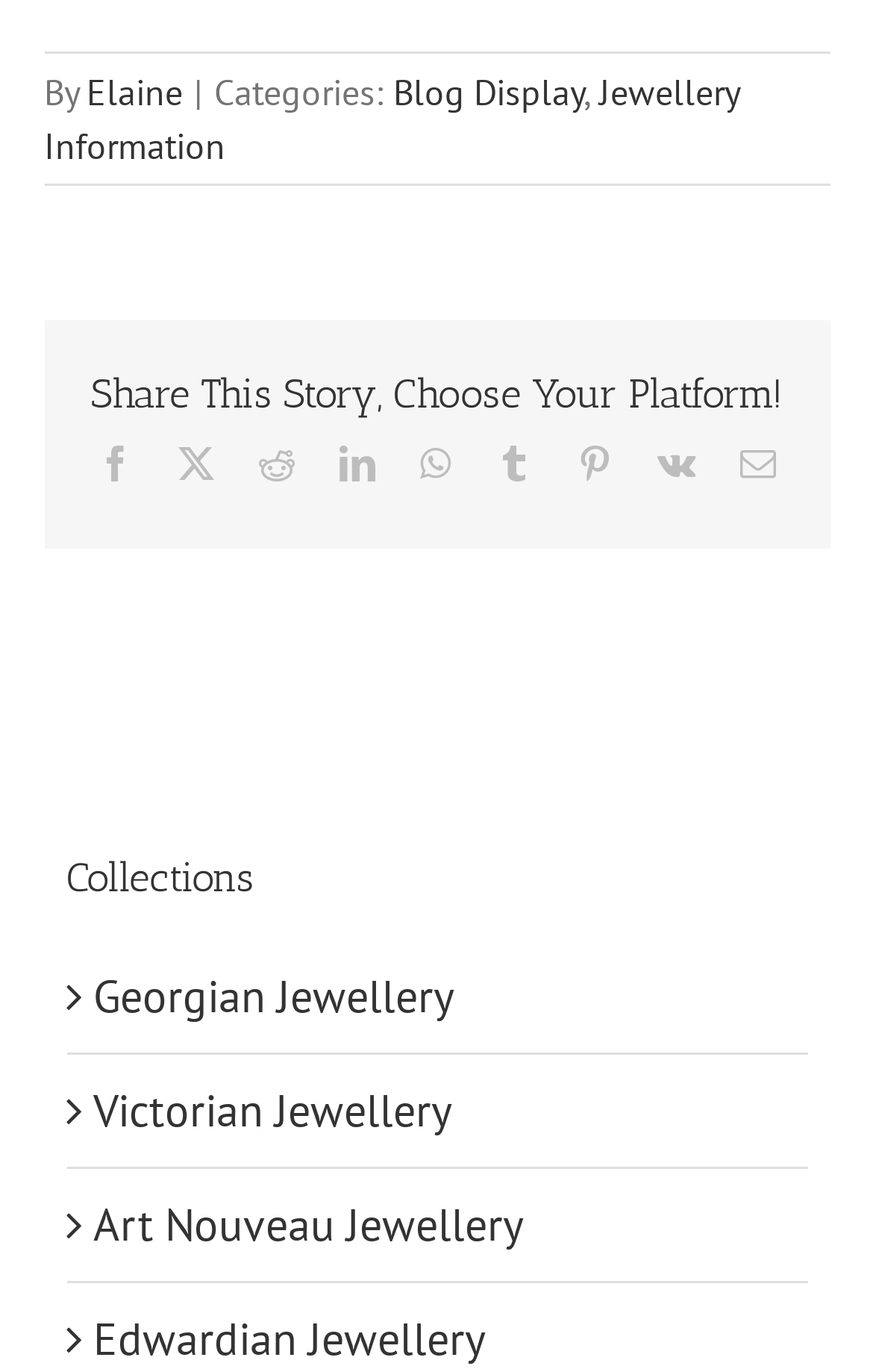Give a one-word or one-phrase response to the question: 
How many types of jewellery collections are listed?

4